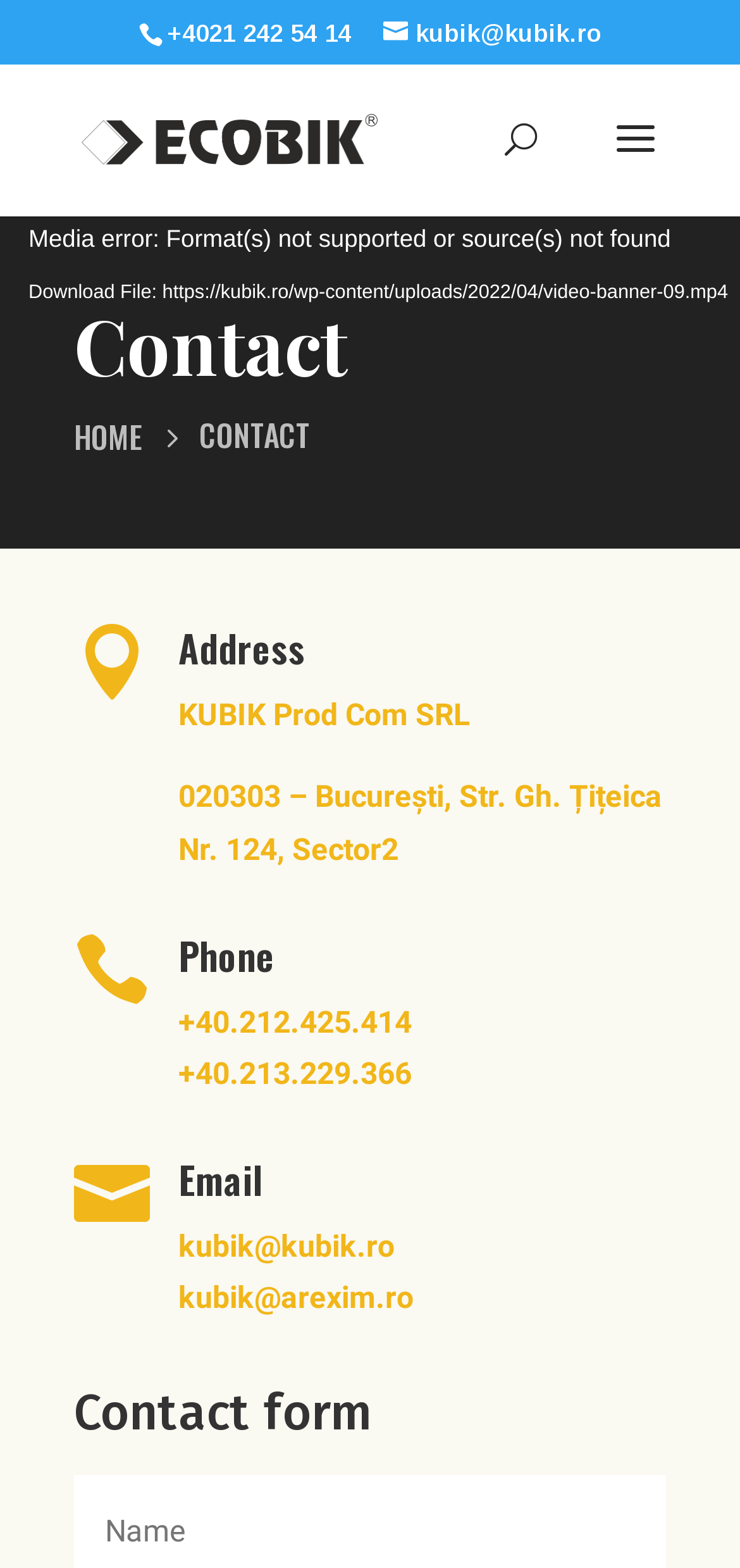Answer the question with a brief word or phrase:
What is the email address to contact Ecobik?

kubik@kubik.ro